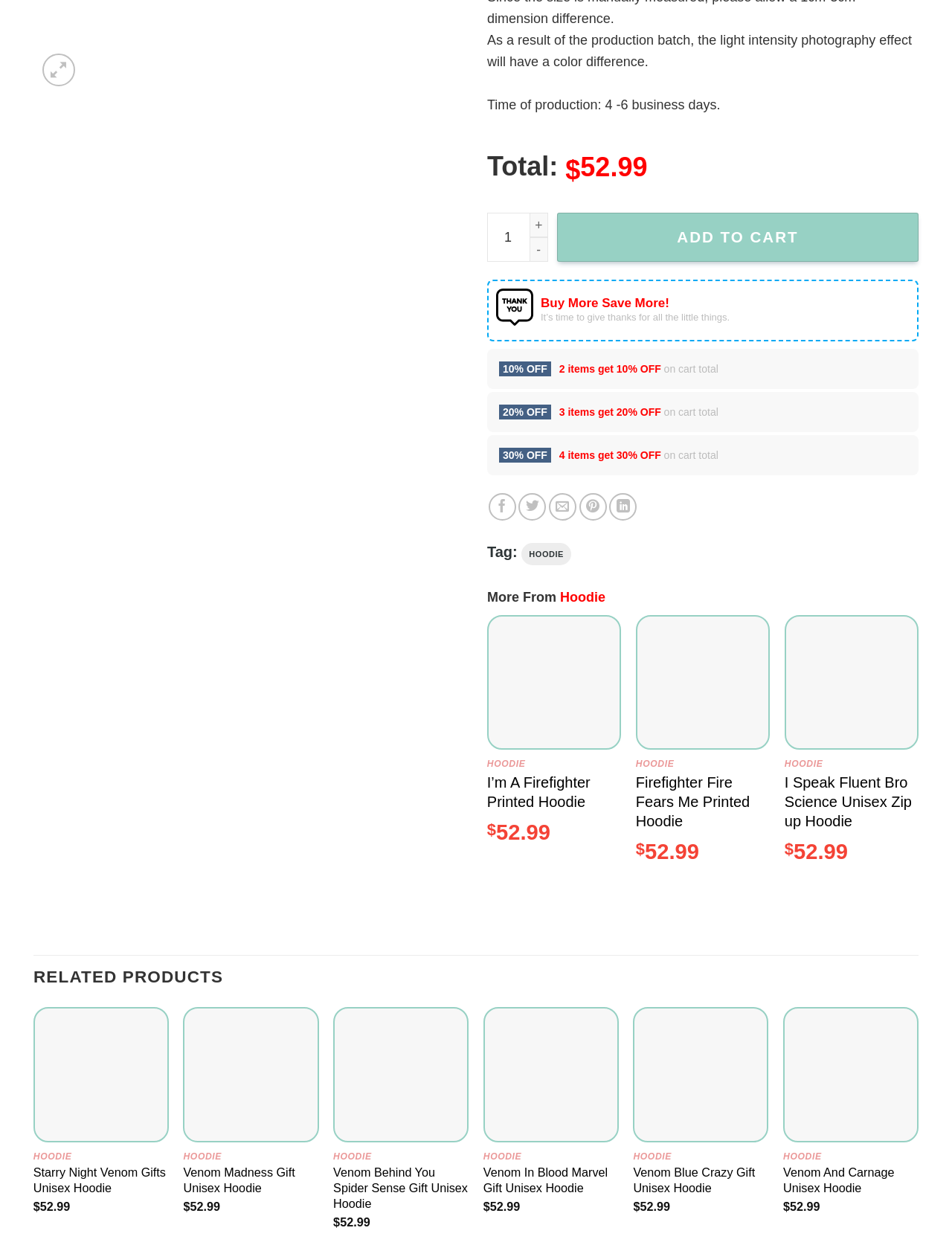Please provide the bounding box coordinates for the UI element as described: "Hoodie". The coordinates must be four floats between 0 and 1, represented as [left, top, right, bottom].

[0.548, 0.435, 0.6, 0.453]